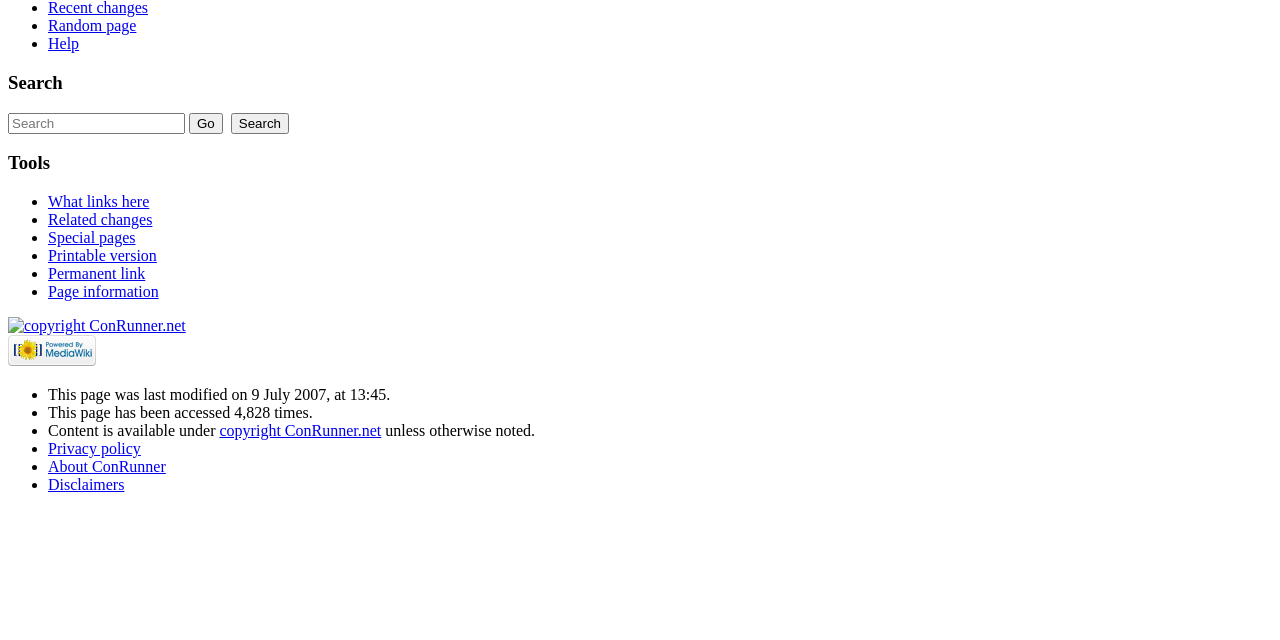Identify the bounding box of the HTML element described here: "Page information". Provide the coordinates as four float numbers between 0 and 1: [left, top, right, bottom].

[0.038, 0.442, 0.124, 0.469]